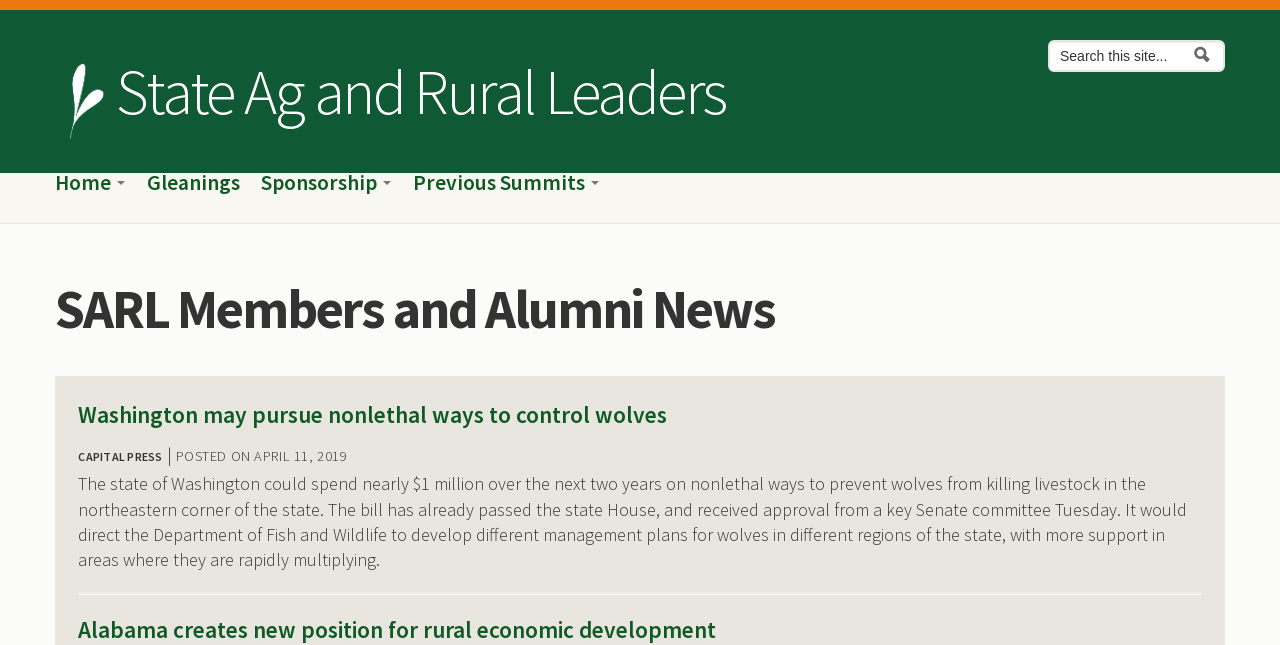Answer briefly with one word or phrase:
What is the name of the organization?

State Ag and Rural Leaders